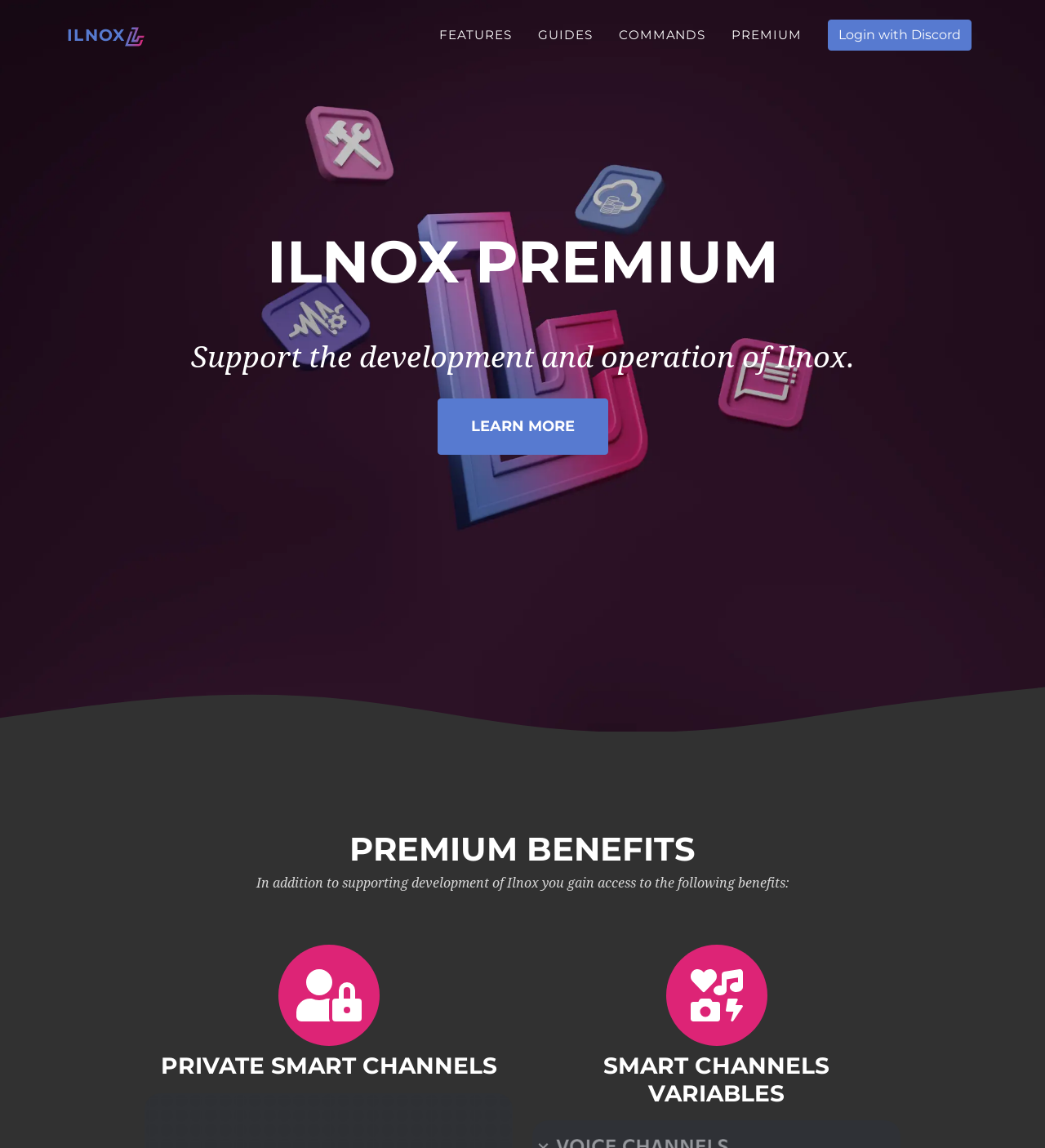Generate a thorough caption that explains the contents of the webpage.

The webpage is about Ilnox Premium, a premium version of the Ilnox Discord bot. At the top left, there is a link to "ILNOX" and a series of links to different sections, including "FEATURES", "GUIDES", "COMMANDS", and "PREMIUM", which are aligned horizontally. To the right of these links, there is a "Login with Discord" button.

Below the links, there is a large heading "ILNOX PREMIUM" and a paragraph of text that explains the purpose of supporting the development and operation of Ilnox. Underneath this text, there is a "LEARN MORE" link.

On the bottom half of the page, there is a large image that spans the entire width of the page. Above the image, there are two headings, "PREMIUM BENEFITS" and a subheading that explains the benefits of supporting Ilnox. Below the image, there are two more headings, "PRIVATE SMART CHANNELS" and "SMART CHANNELS VARIABLES", which are positioned side by side.

Overall, the webpage has a simple and organized layout, with clear headings and concise text that explains the benefits of Ilnox Premium.